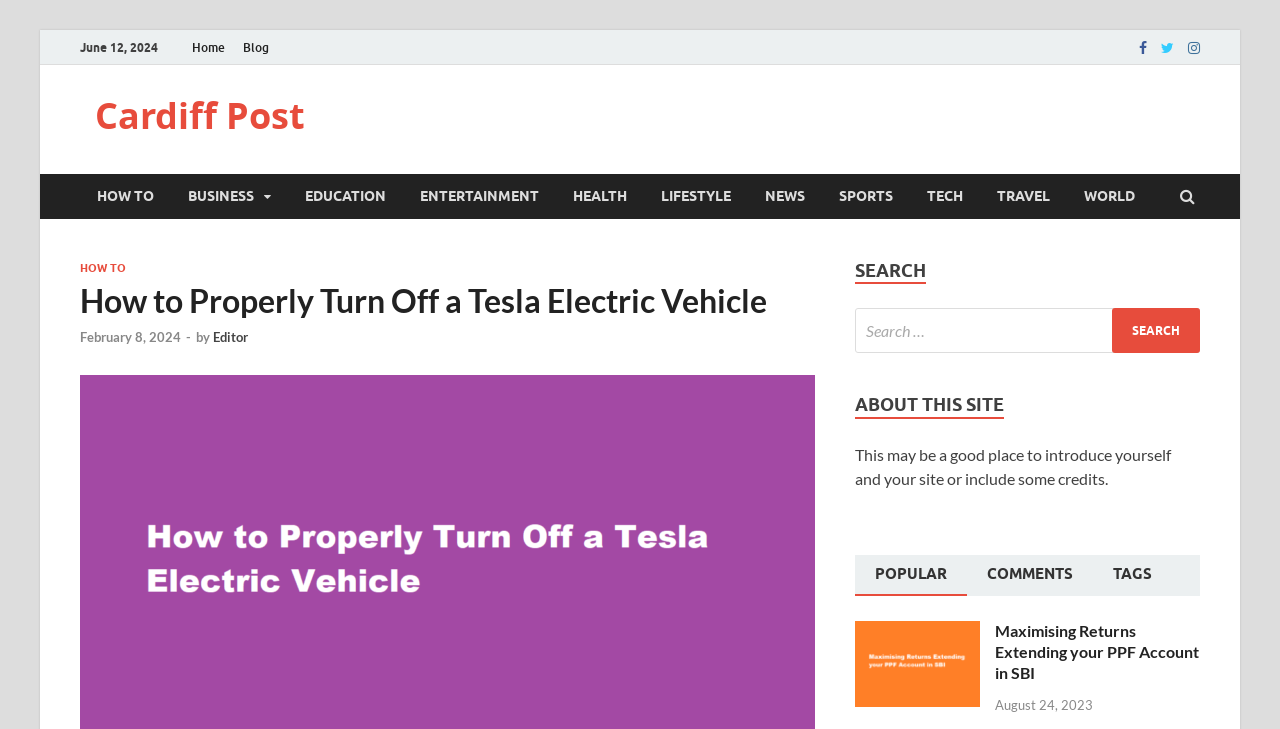Please find the bounding box coordinates of the element that you should click to achieve the following instruction: "Visit the 'TECH' page". The coordinates should be presented as four float numbers between 0 and 1: [left, top, right, bottom].

[0.711, 0.238, 0.766, 0.3]